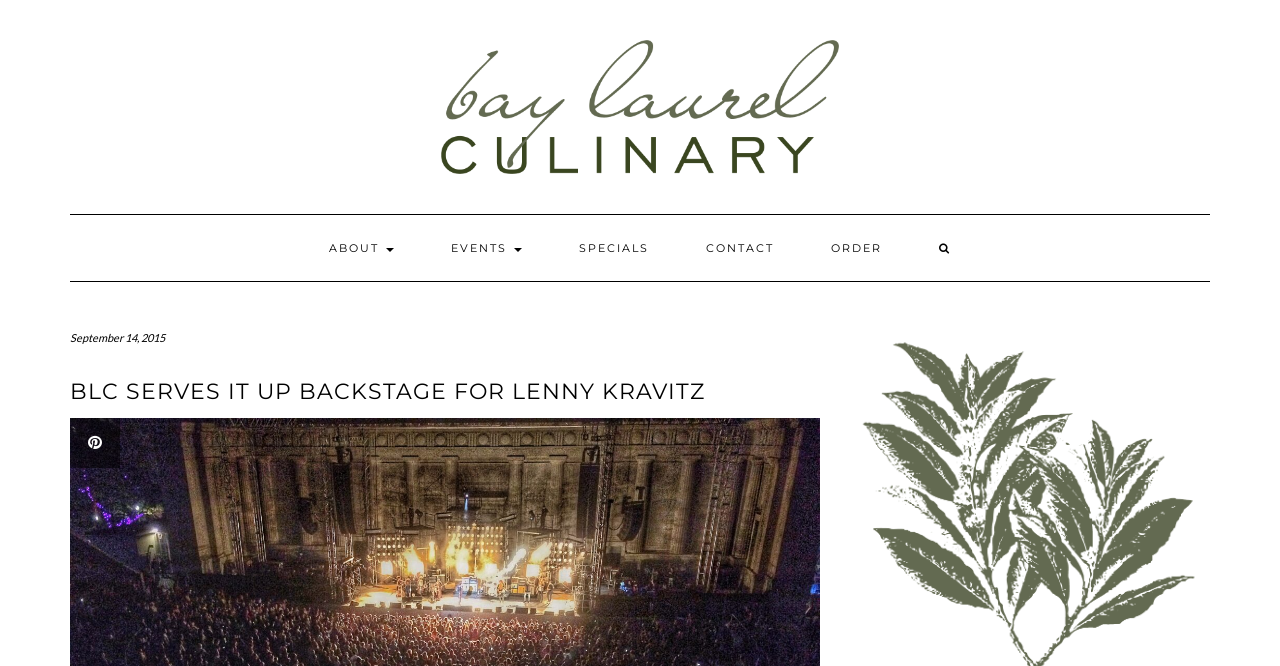Produce a meticulous description of the webpage.

The webpage is about Bay Laurel Culinary, with a focus on an event where they served food backstage for Lenny Kravitz. At the top left corner, there is a "Skip to content" link. Next to it, on the top center, is the Bay Laurel Culinary logo, which is a green script typeface with the words "bay laurel" above "culinary". 

Below the logo, there is a navigation menu with five links: "ABOUT", "EVENTS", "SPECIALS", "CONTACT", and "ORDER", which are aligned horizontally and centered at the top of the page. The "SEARCH HERE" link is located at the top right corner.

The main content of the page starts with a date, "September 14, 2015", at the top left. Below the date, there is a large heading that reads "BLC SERVES IT UP BACKSTAGE FOR LENNY KRAVITZ". To the right of the heading, there is a small icon represented by a Unicode character.